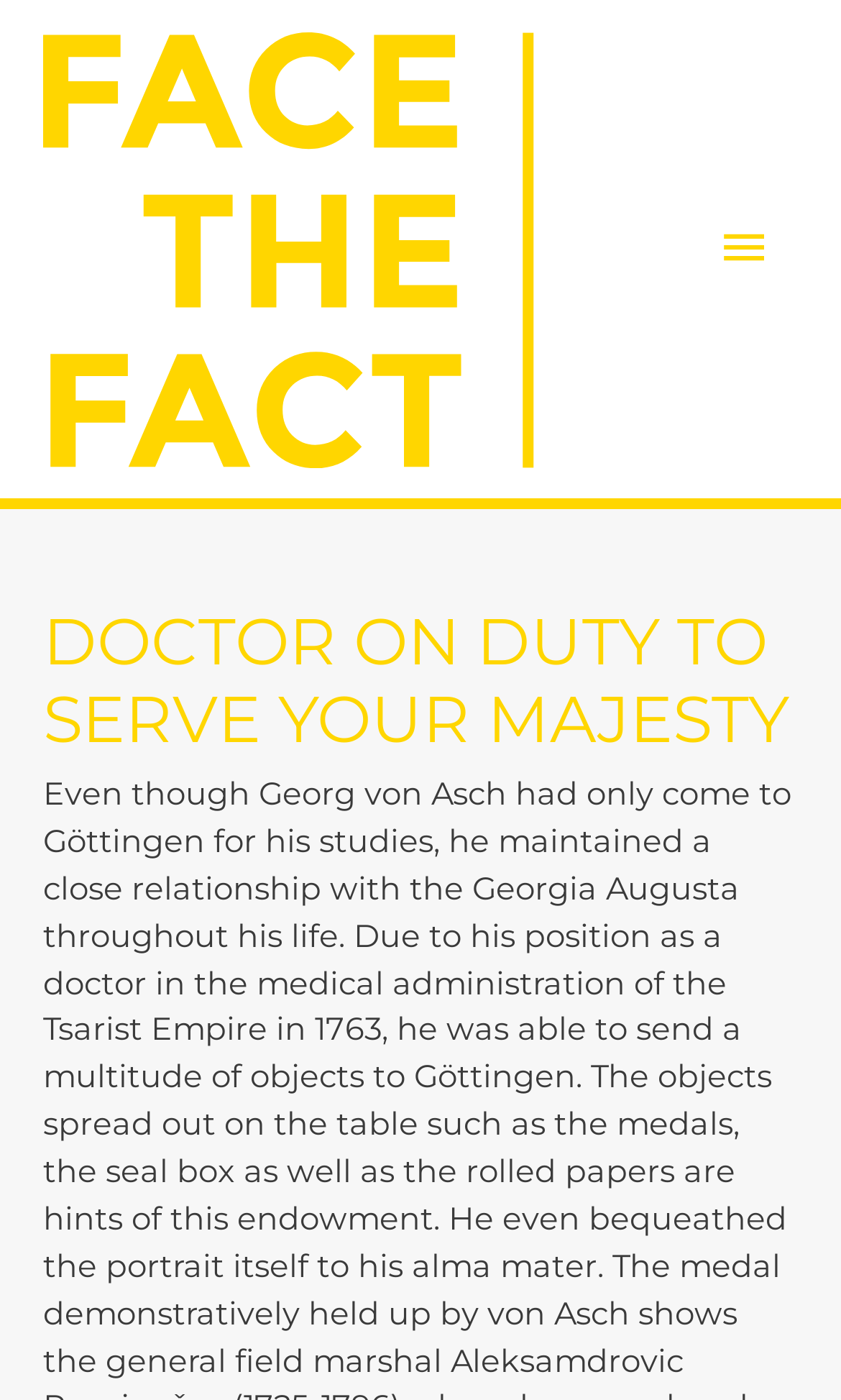Determine the main text heading of the webpage and provide its content.

DOCTOR ON DUTY TO SERVE YOUR MAJESTY